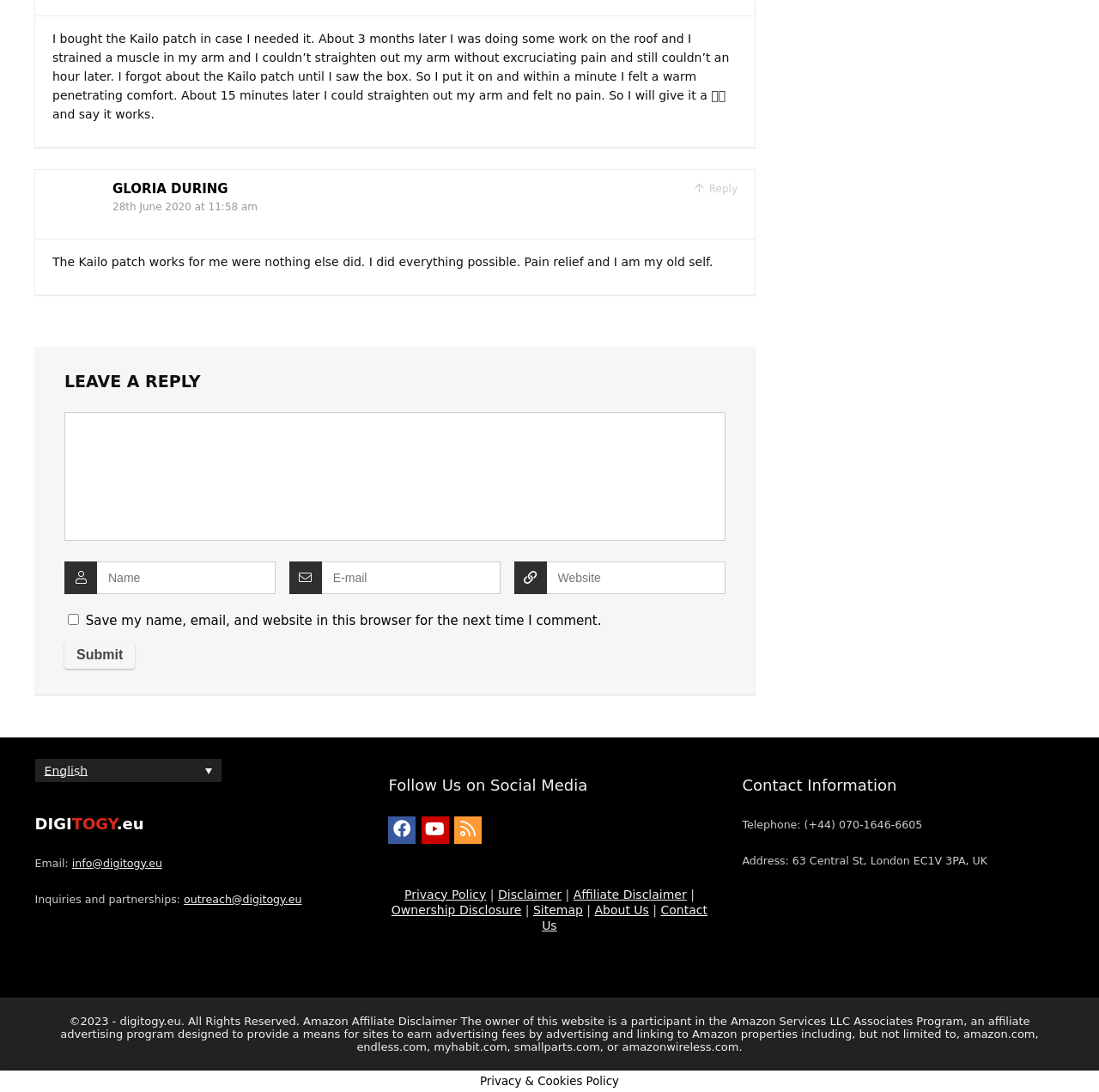Extract the bounding box coordinates of the UI element described: "Sitemap". Provide the coordinates in the format [left, top, right, bottom] with values ranging from 0 to 1.

[0.485, 0.827, 0.53, 0.839]